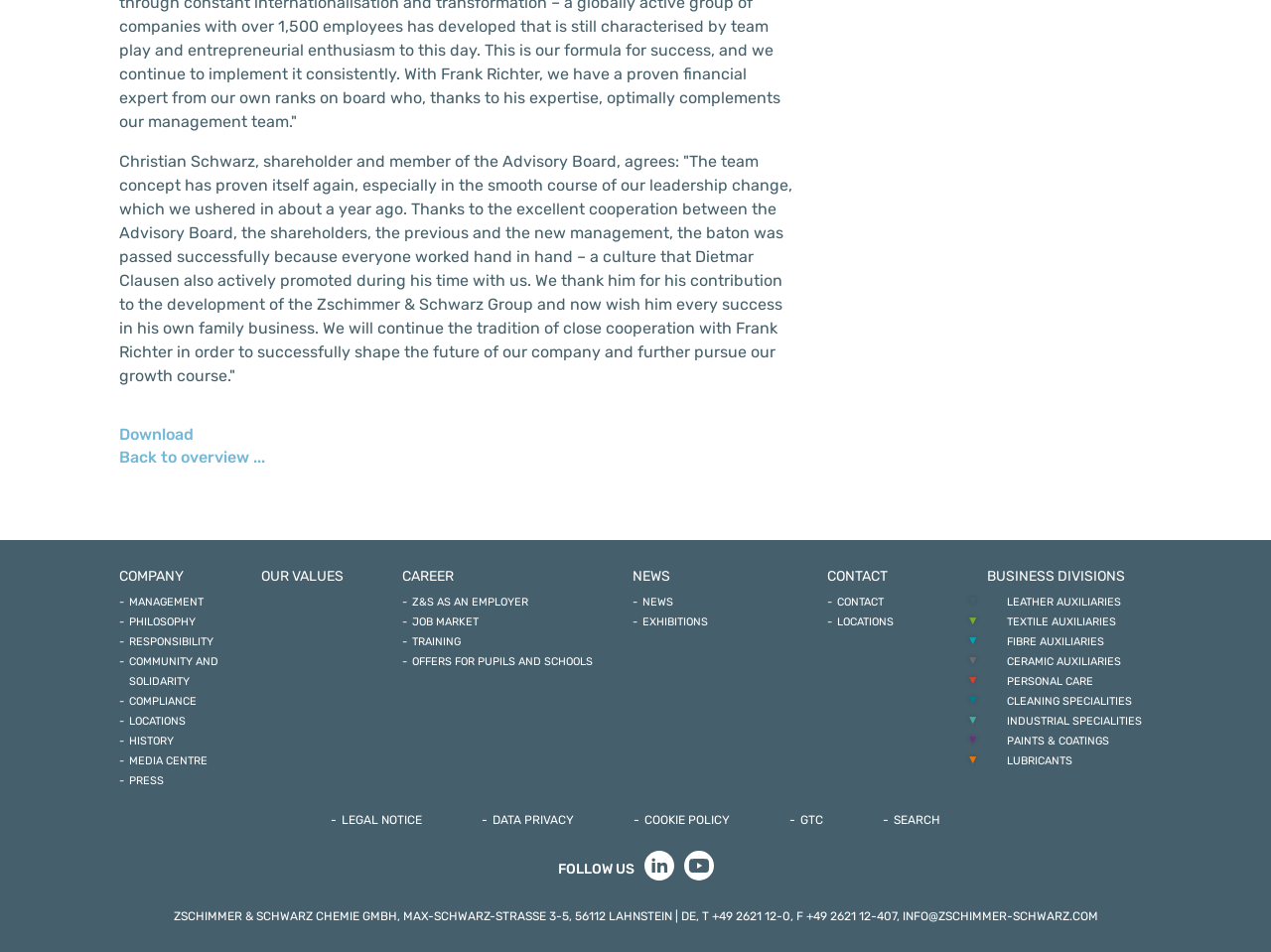Please determine the bounding box coordinates for the UI element described here. Use the format (top-left x, top-left y, bottom-right x, bottom-right y) with values bounded between 0 and 1: Community and Solidarity

[0.094, 0.685, 0.182, 0.727]